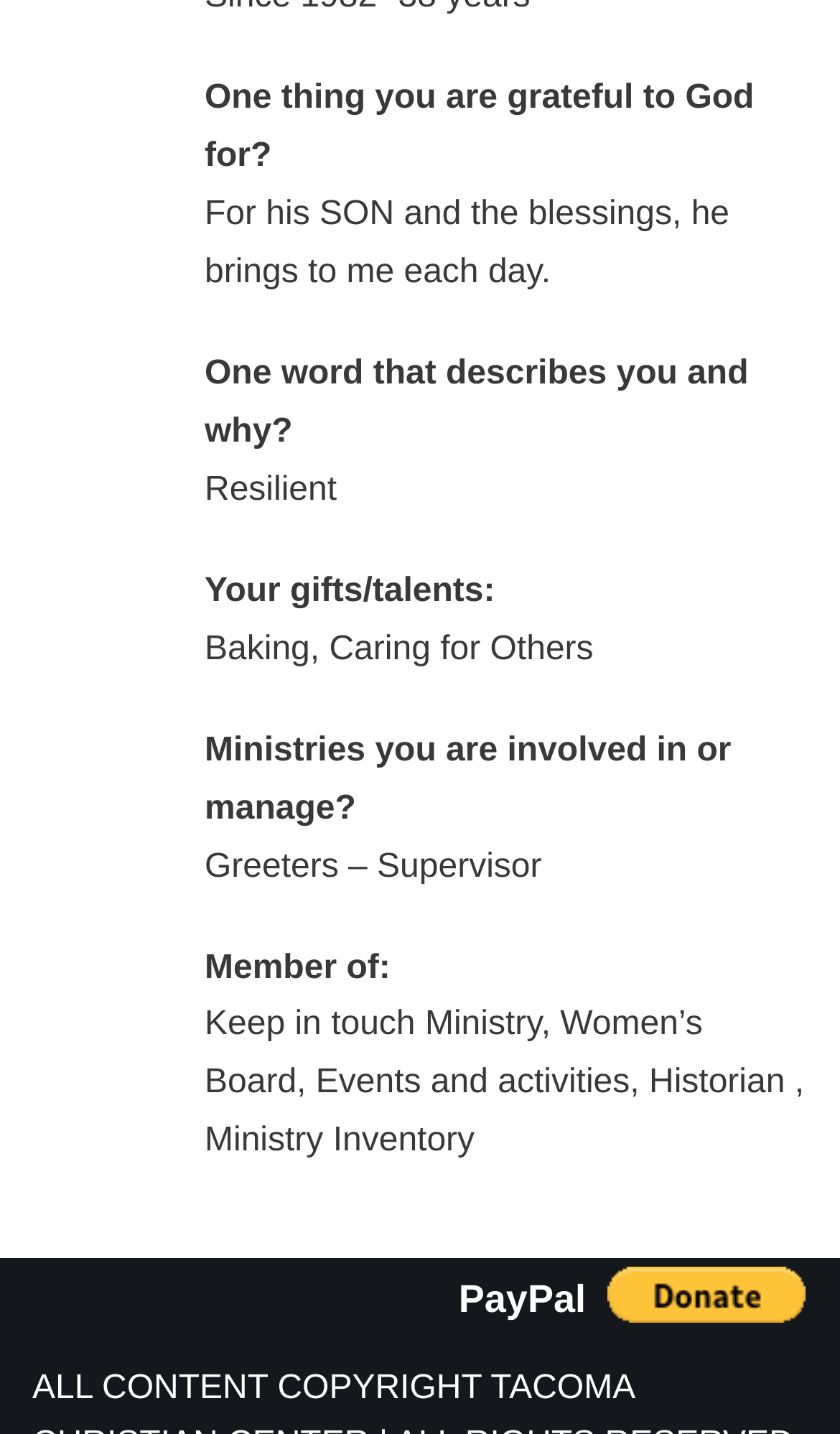Refer to the image and provide an in-depth answer to the question: 
What is the user's role in the ministry?

The answer can be found in the StaticText element with the text 'Greeters – Supervisor' which is located in the middle of the webpage, indicating that the user is a supervisor of the greeters in the ministry.